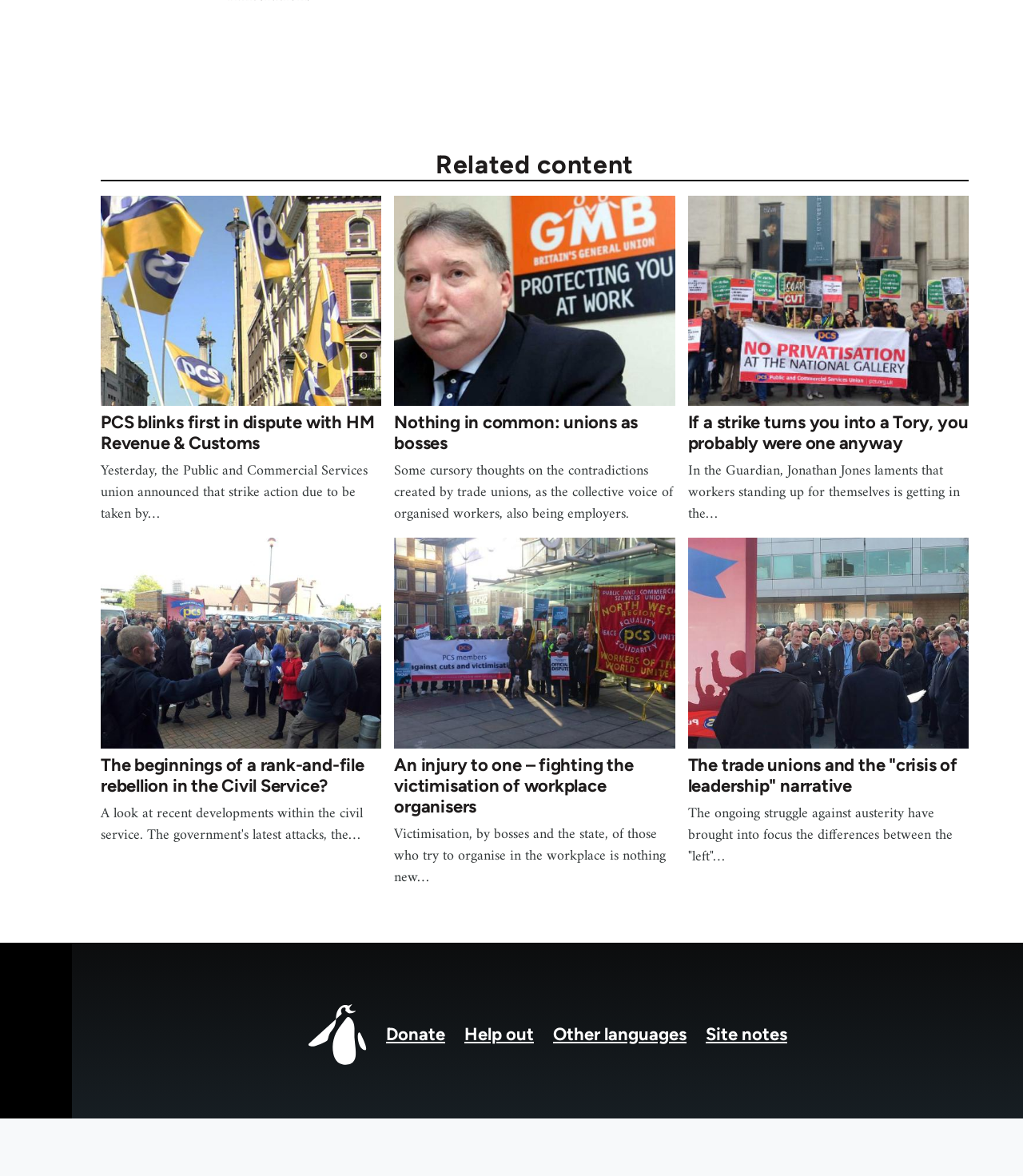Please locate the bounding box coordinates of the element that needs to be clicked to achieve the following instruction: "Click on the 'PCS blinks first in dispute with HM Revenue & Customs' article". The coordinates should be four float numbers between 0 and 1, i.e., [left, top, right, bottom].

[0.098, 0.166, 0.373, 0.447]